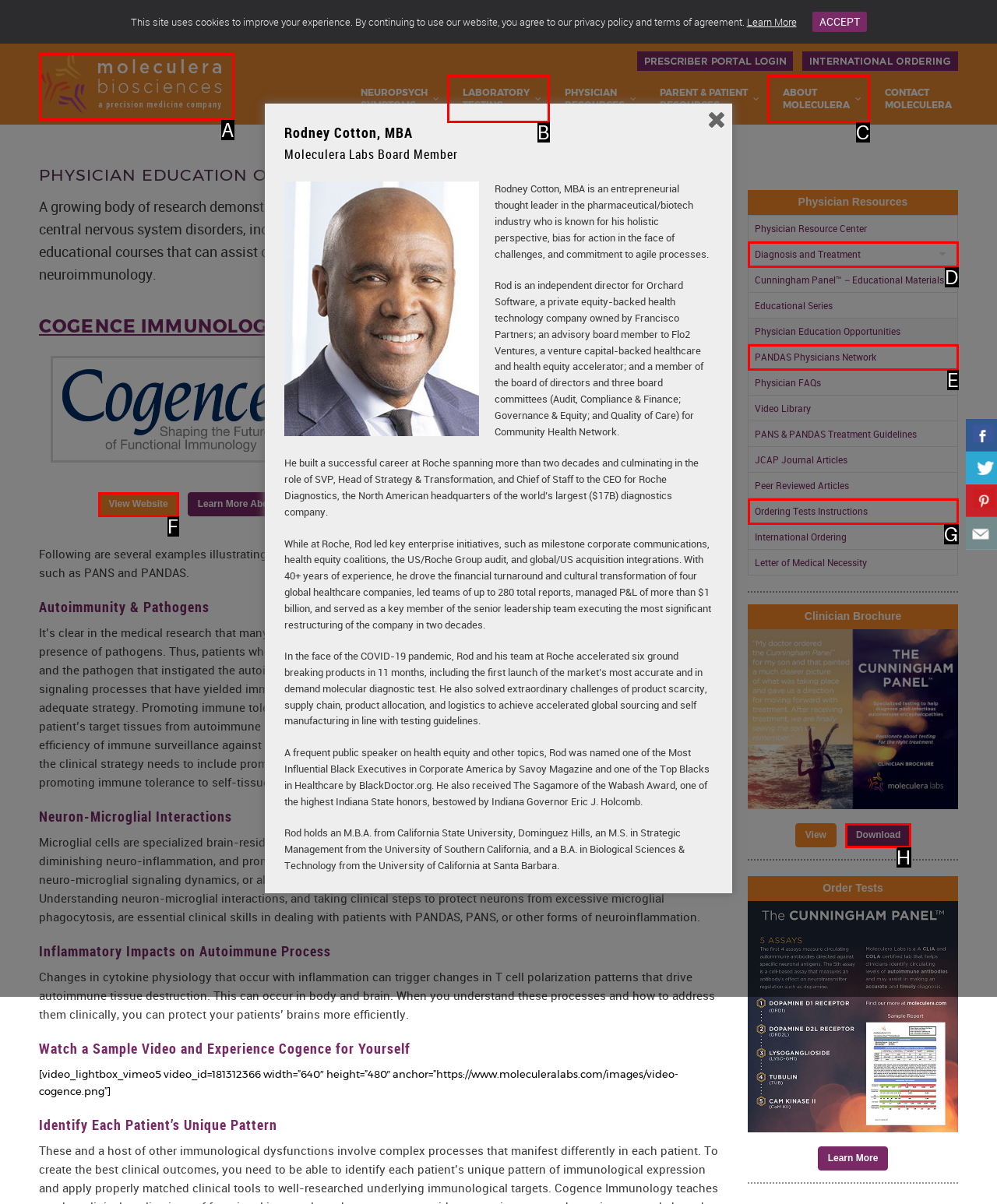Identify the correct HTML element to click to accomplish this task: View Website
Respond with the letter corresponding to the correct choice.

F